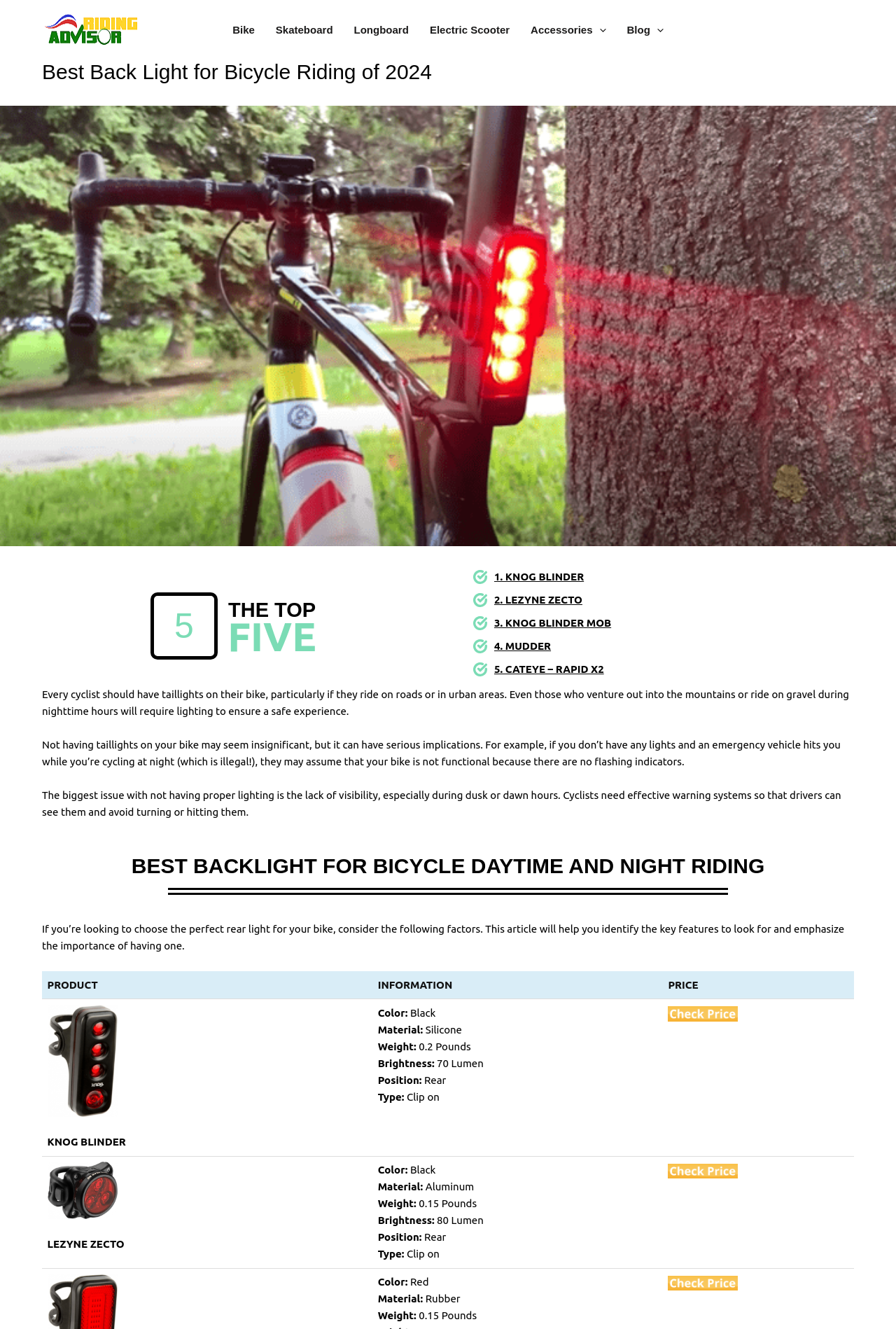Locate the headline of the webpage and generate its content.

Best Back Light for Bicycle Riding of 2024